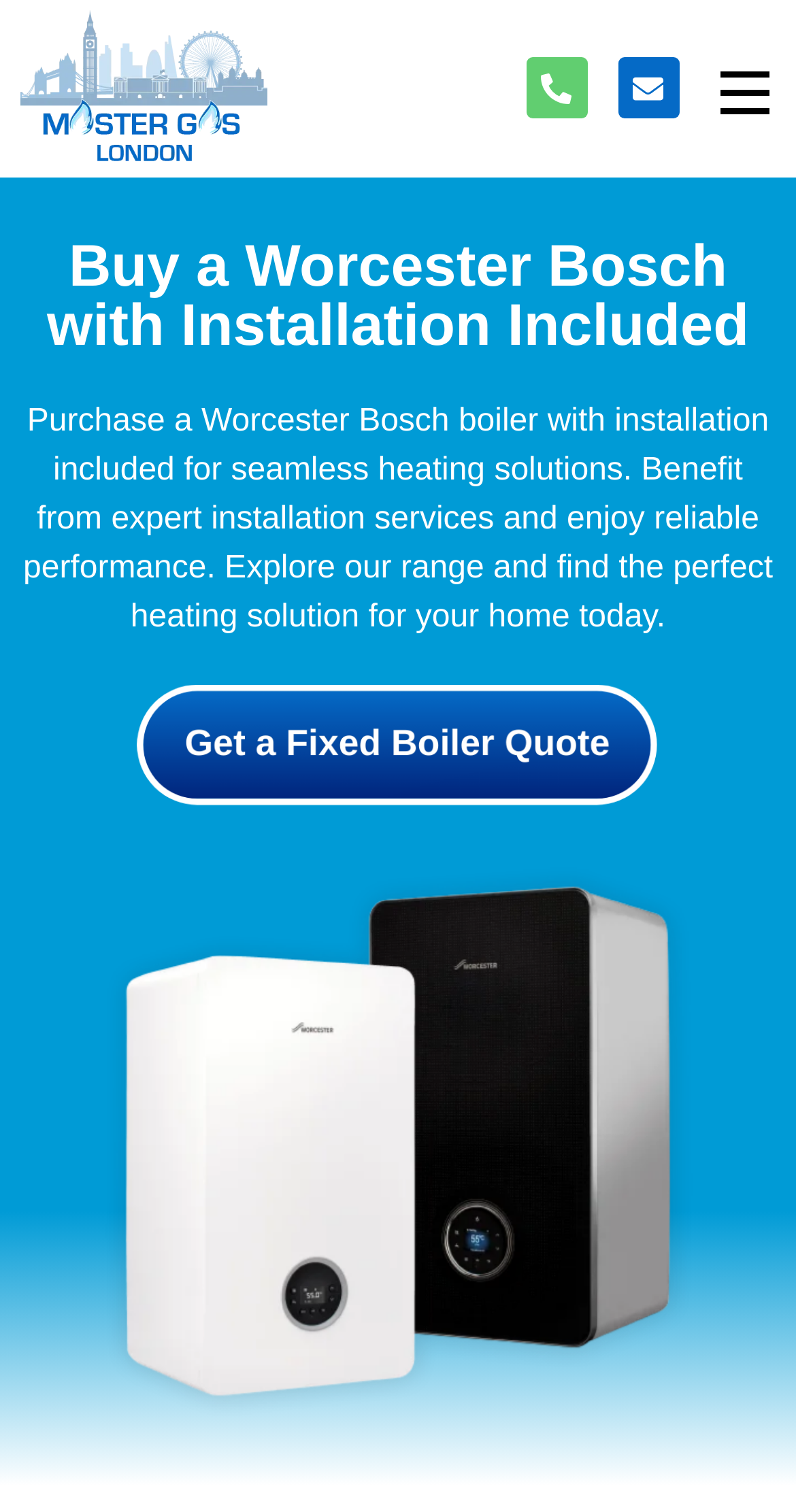Generate a thorough explanation of the webpage's elements.

The webpage appears to be promoting Worcester Bosch boilers and installation services offered by Master Gas London. At the top left of the page, there is a link and an accompanying image with the text "Master Gas London - Pioneering Heating Solutions with Excellence." 

Below this, there is a prominent heading that reads "Buy a Worcester Bosch with Installation Included." This is followed by a paragraph of text that explains the benefits of purchasing a Worcester Bosch boiler with installation included, such as expert installation services and reliable performance.

To the right of this text, there are two links, one with a phone icon and another with an envelope icon, which likely provide contact information for the company. 

Further down the page, there is a call-to-action link that says "Get a Fixed Boiler Quote" and a large image of Worcester Bosch boilers, which takes up most of the bottom half of the page.